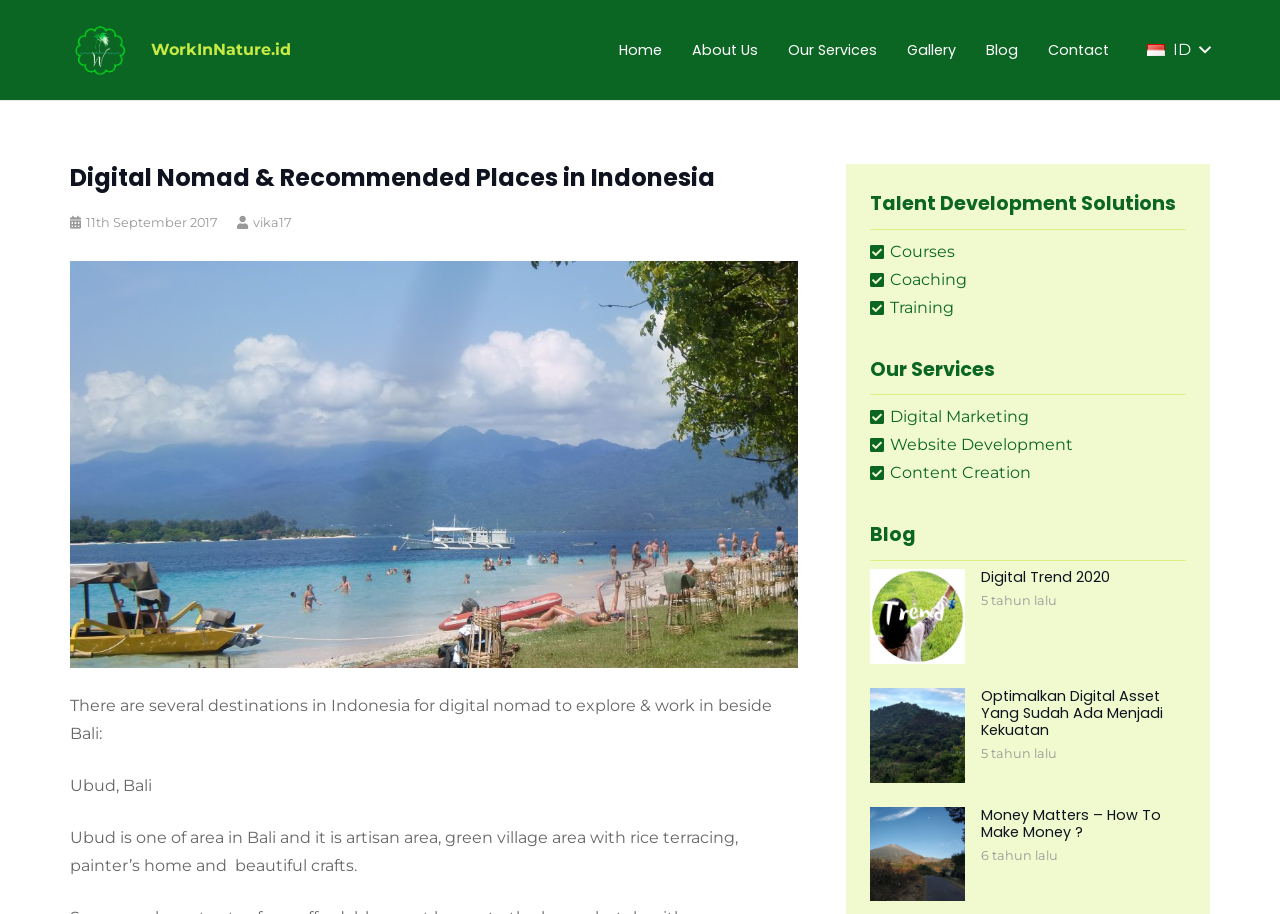Please analyze the image and give a detailed answer to the question:
What is the purpose of the webpage?

I found the answer by analyzing the overall structure and content of the webpage, which suggests that the purpose of the webpage is to provide information and services for digital nomads, particularly in Indonesia.